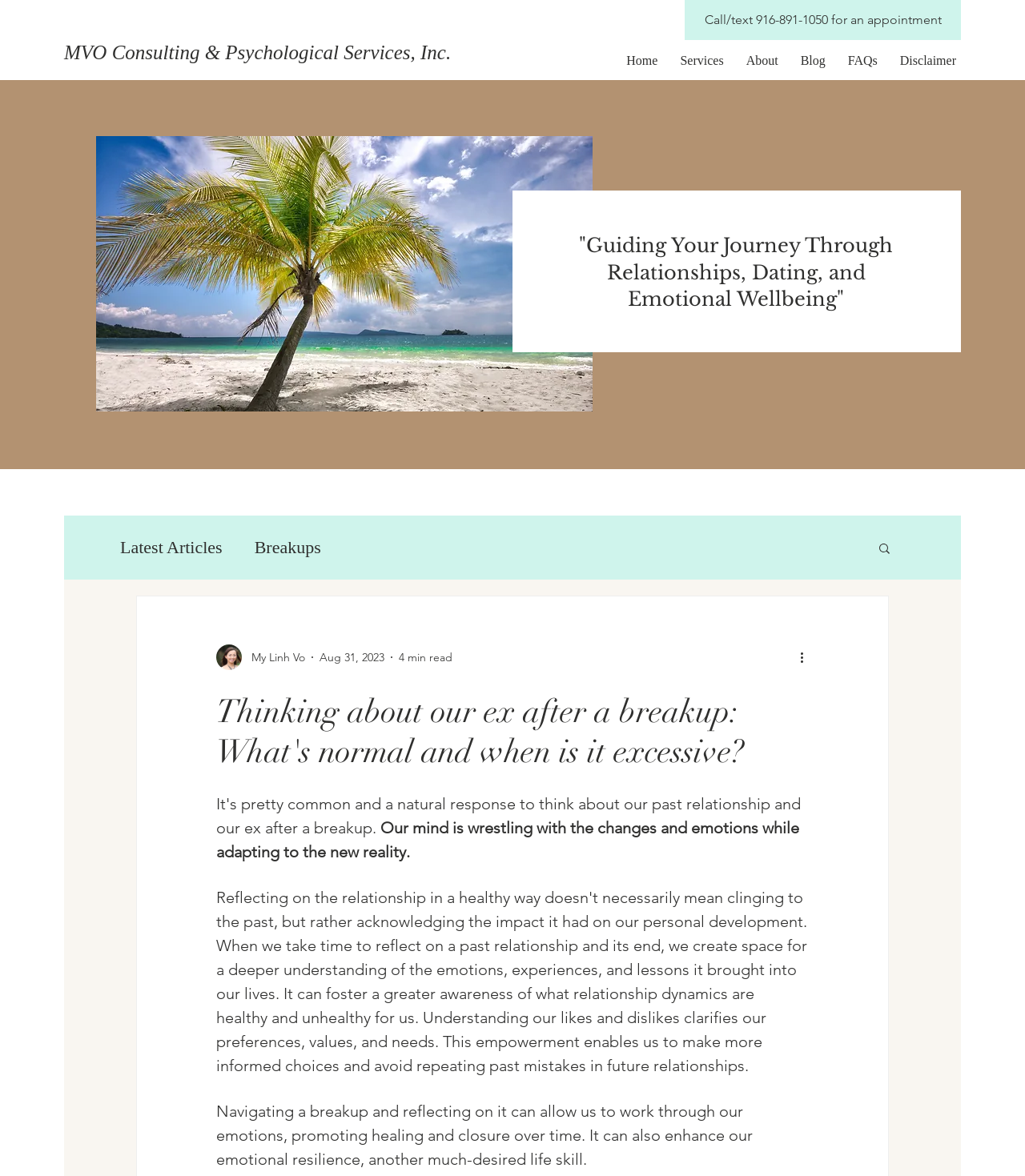Locate and generate the text content of the webpage's heading.

Thinking about our ex after a breakup: What's normal and when is it excessive?